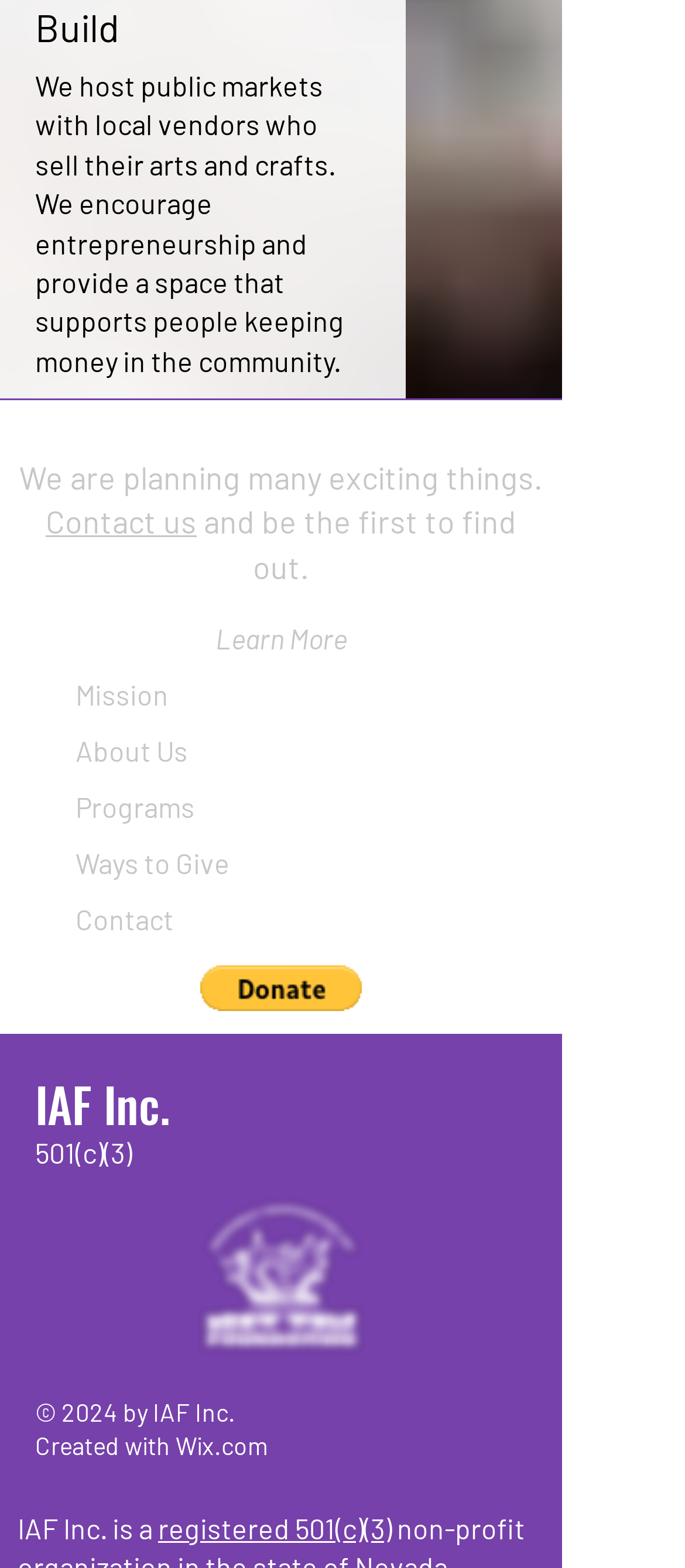Locate the bounding box coordinates of the clickable area to execute the instruction: "Visit the 'About Us' page". Provide the coordinates as four float numbers between 0 and 1, represented as [left, top, right, bottom].

[0.11, 0.468, 0.274, 0.489]